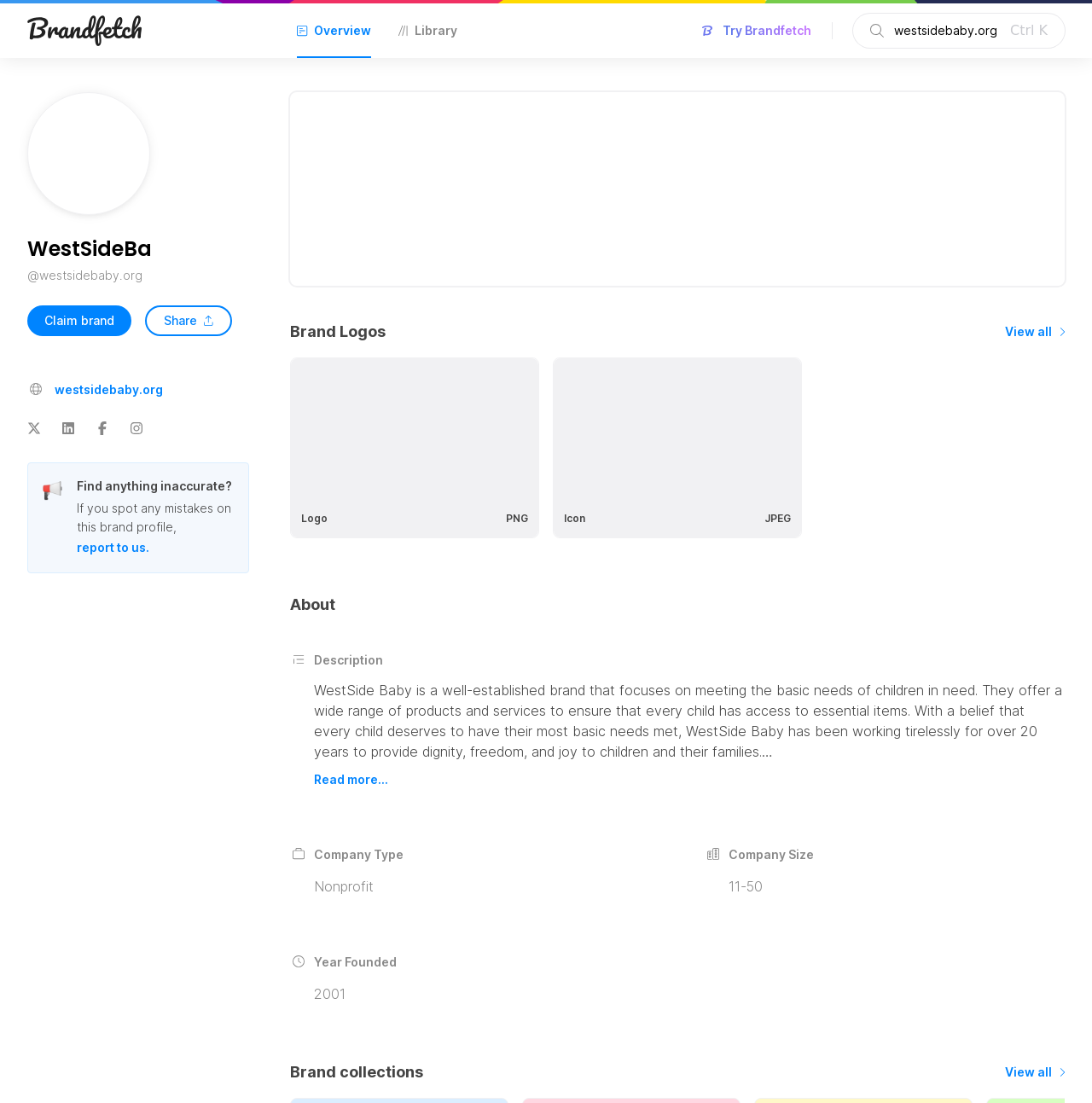What is the purpose of WestSideBa?
Make sure to answer the question with a detailed and comprehensive explanation.

The purpose of WestSideBa can be inferred from the description section, which states that the organization focuses on meeting the basic needs of children in need and provides dignity, freedom, and joy to children and their families.